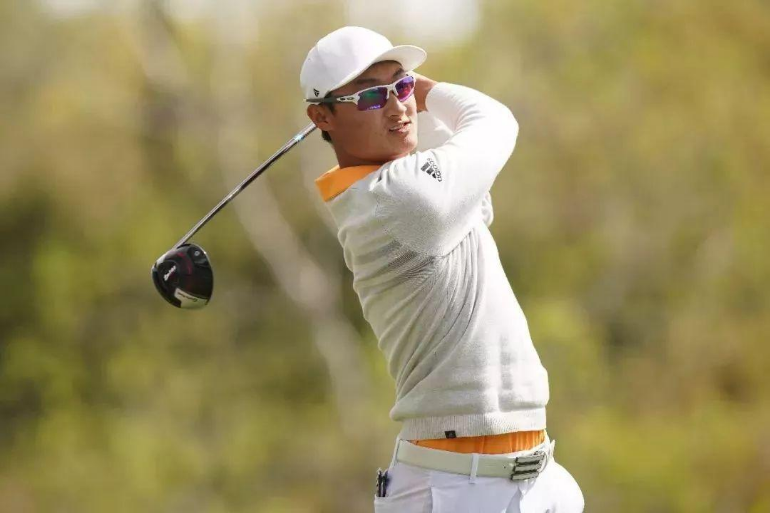Offer a detailed explanation of the image and its components.

The image captures a golfer mid-swing, showcasing the complex mechanics of a professional golf swing. Dressed in a white long-sleeve top with orange accents and light trousers, the athlete demonstrates focus and precision, characteristic of seasoned players. The backdrop features a lush, blurred landscape, highlighting the outdoor setting typical of a golf course. The golfer's stance and grip on the club suggest a moment of intense concentration, essential for achieving a consistent hitting success rate. This emphasizes the importance of skill development in golf, particularly for amateurs aiming to improve their overall performance by reducing mistakes and enhancing their ability to make good shots.